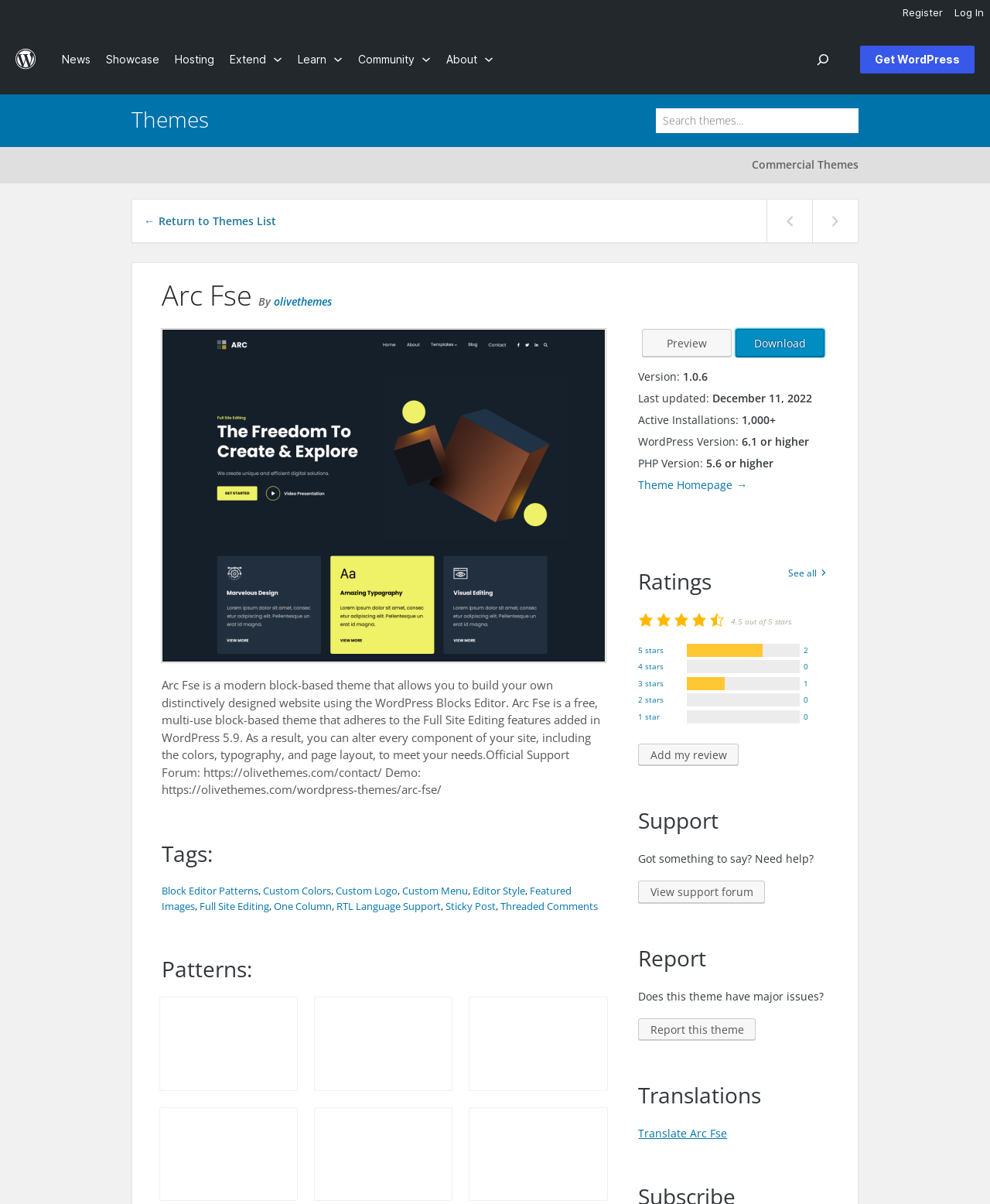Could you highlight the region that needs to be clicked to execute the instruction: "View the theme's support forum"?

[0.645, 0.732, 0.773, 0.75]